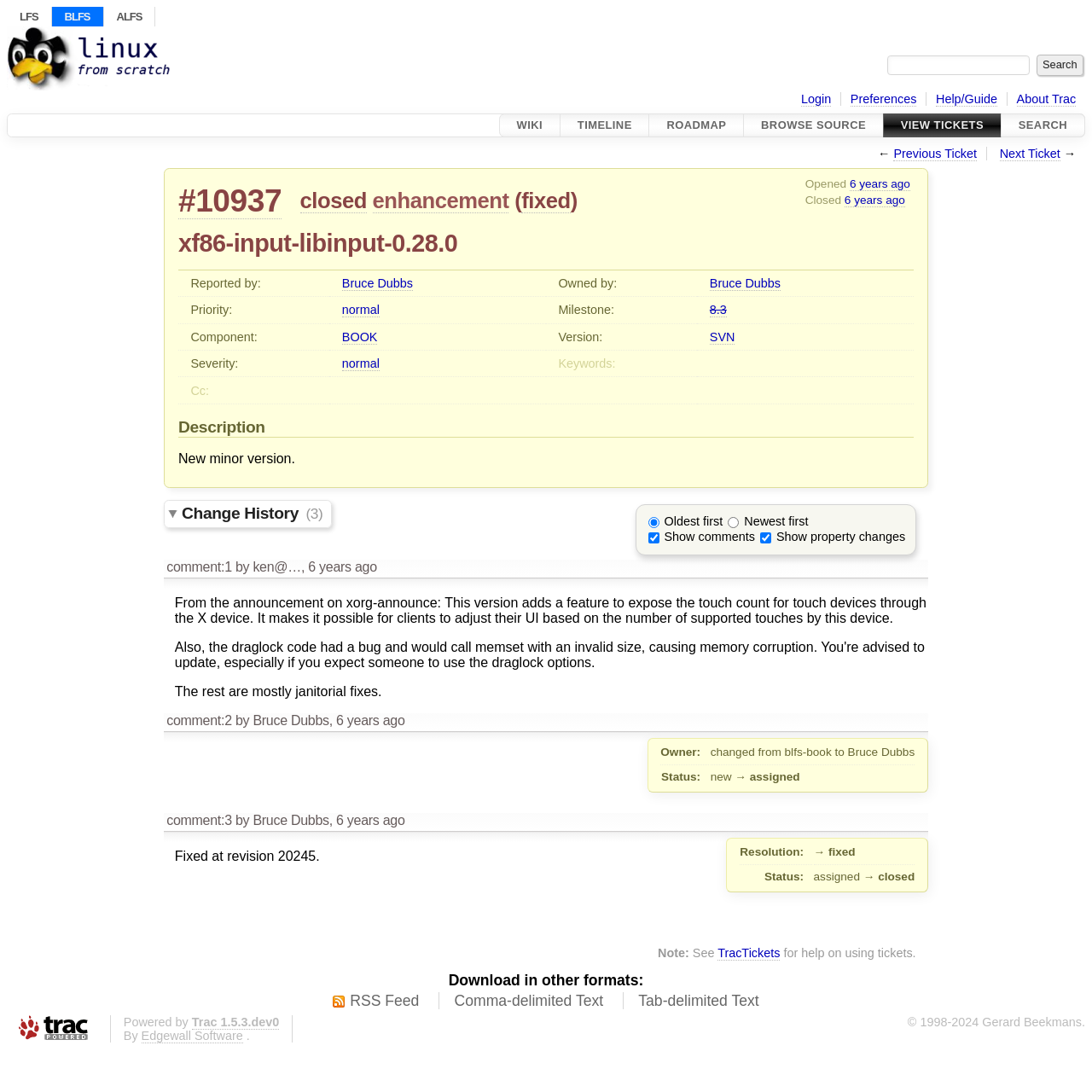Pinpoint the bounding box coordinates of the element you need to click to execute the following instruction: "Check the opening hours". The bounding box should be represented by four float numbers between 0 and 1, in the format [left, top, right, bottom].

None